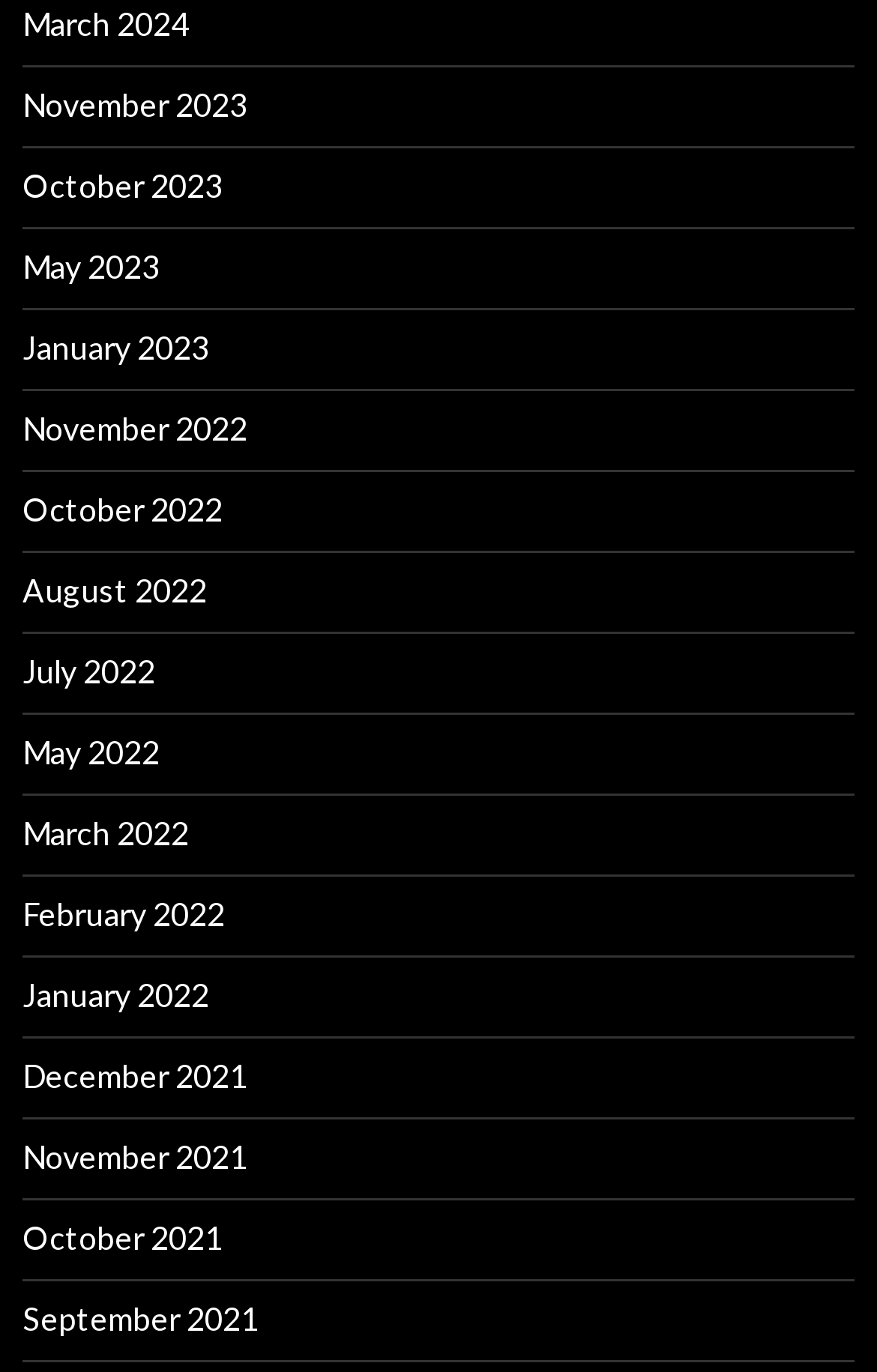Please specify the bounding box coordinates of the element that should be clicked to execute the given instruction: 'go to November 2023'. Ensure the coordinates are four float numbers between 0 and 1, expressed as [left, top, right, bottom].

[0.026, 0.062, 0.282, 0.09]